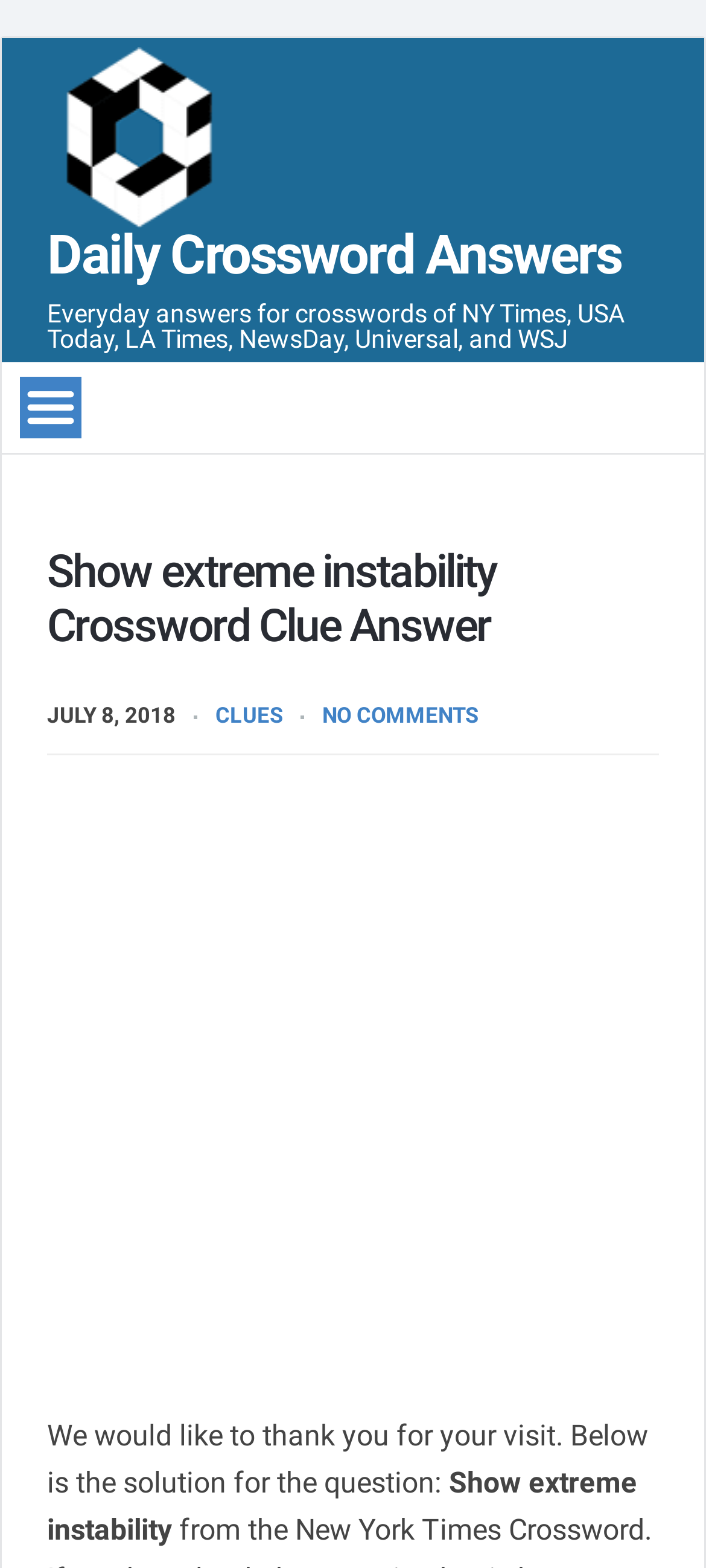Provide the bounding box coordinates for the UI element described in this sentence: "No Comments". The coordinates should be four float values between 0 and 1, i.e., [left, top, right, bottom].

[0.456, 0.448, 0.677, 0.464]